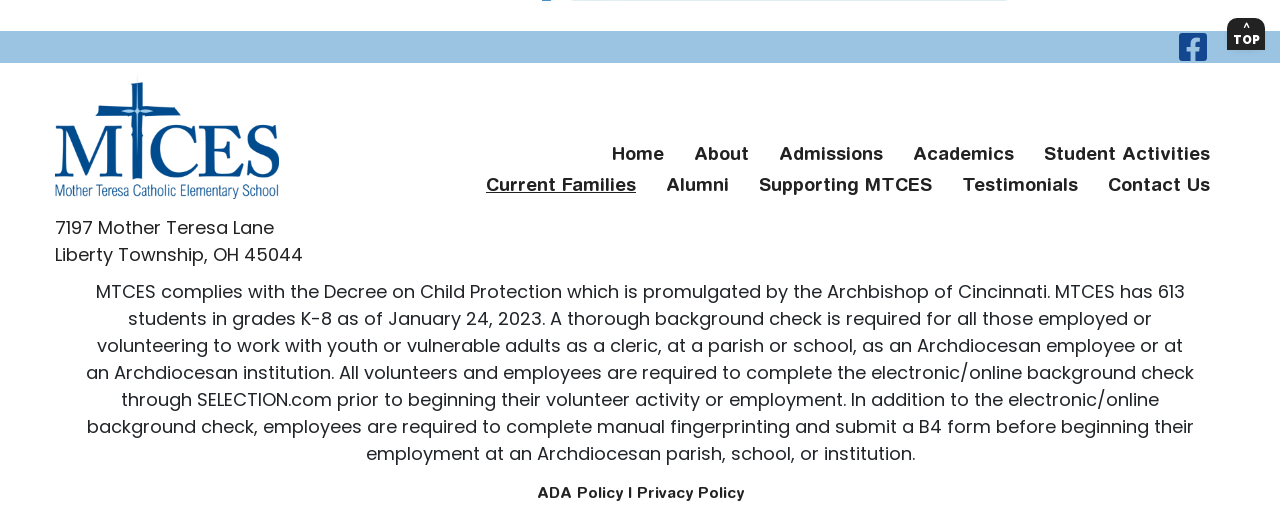Locate the bounding box coordinates for the element described below: "Visit Our Facebook Page". The coordinates must be four float values between 0 and 1, formatted as [left, top, right, bottom].

[0.921, 0.059, 0.943, 0.119]